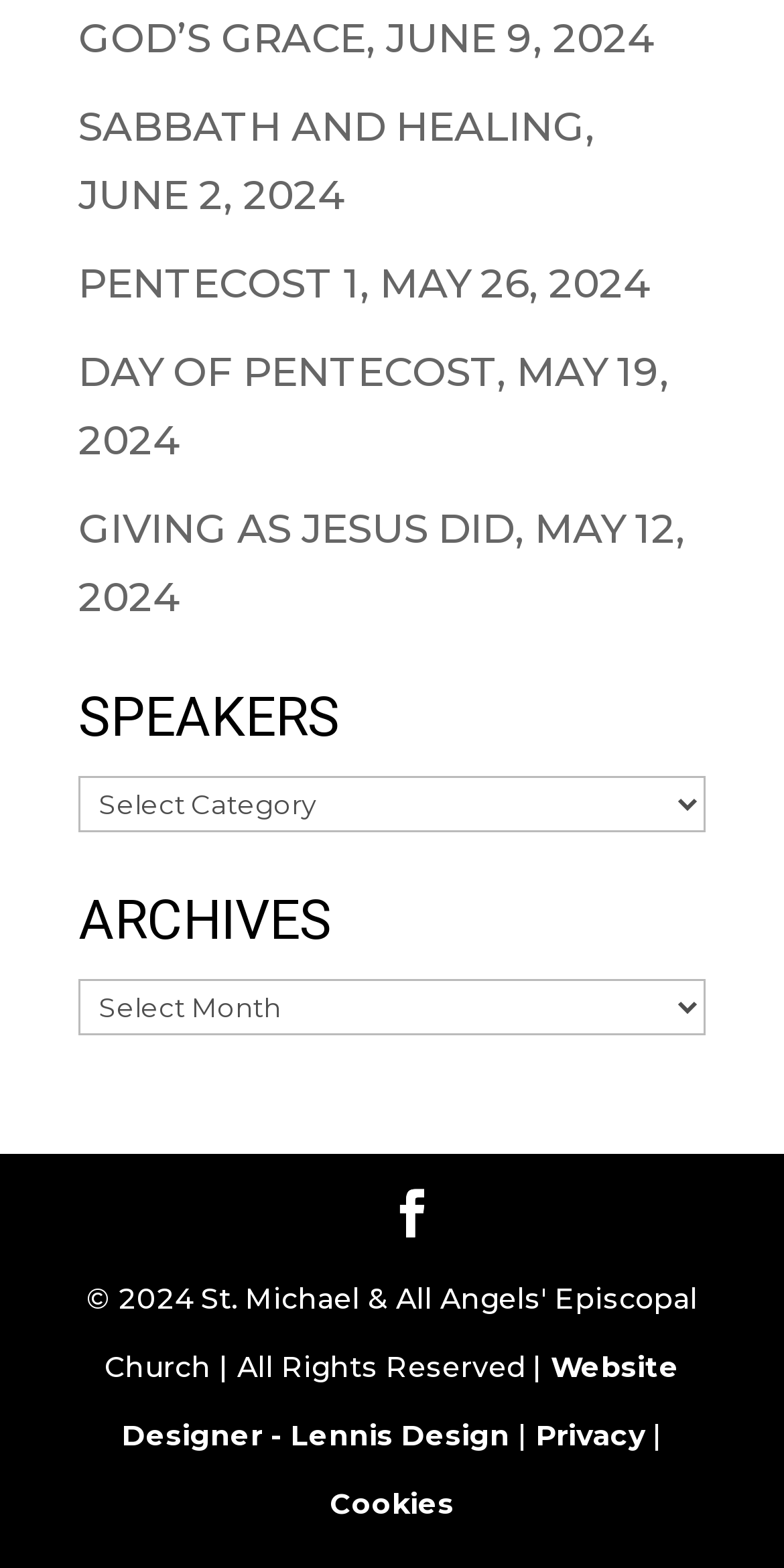Pinpoint the bounding box coordinates of the element that must be clicked to accomplish the following instruction: "Select a speaker". The coordinates should be in the format of four float numbers between 0 and 1, i.e., [left, top, right, bottom].

[0.1, 0.495, 0.9, 0.531]